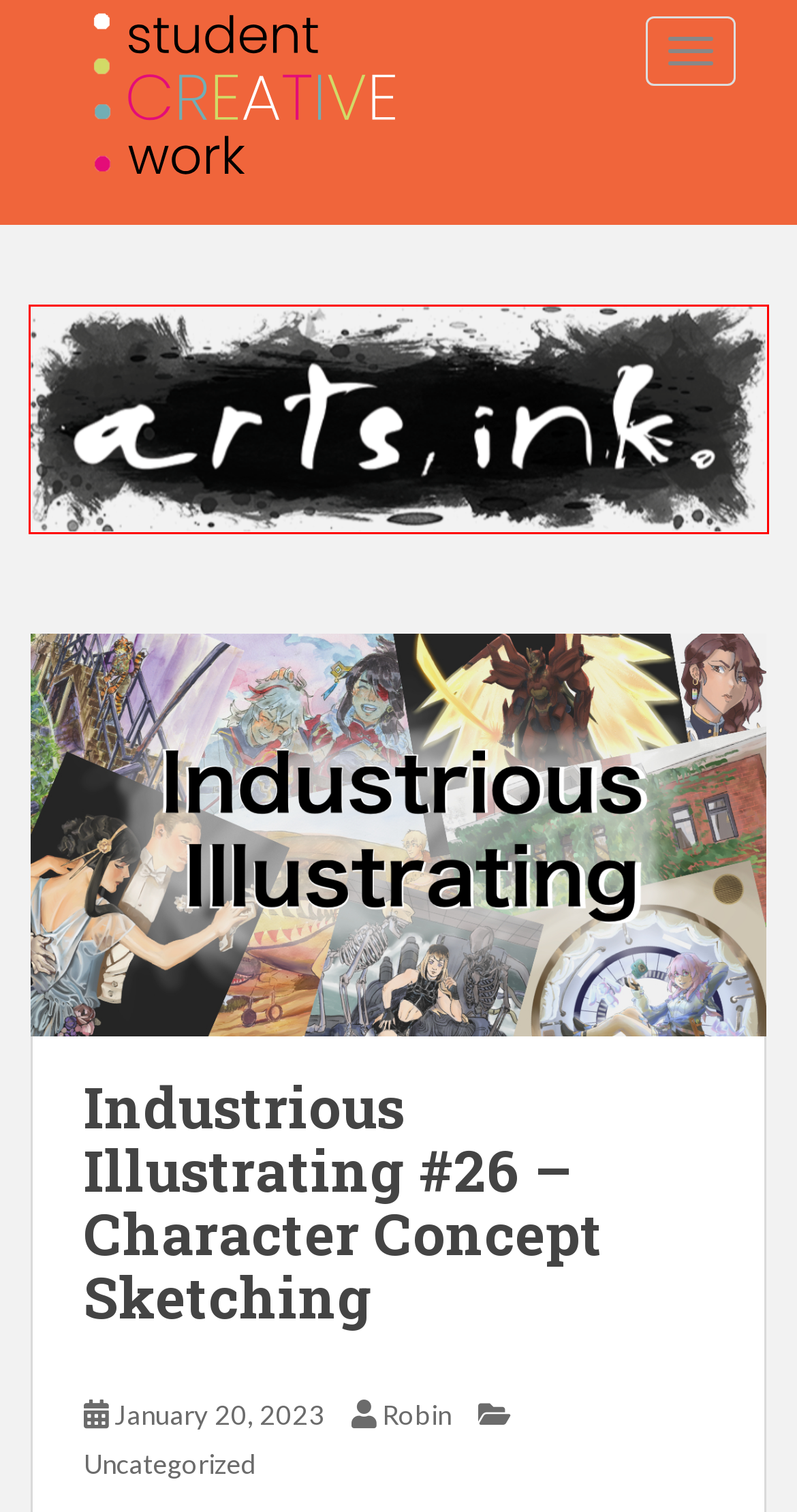Given a webpage screenshot with a red bounding box around a particular element, identify the best description of the new webpage that will appear after clicking on the element inside the red bounding box. Here are the candidates:
A. The Indian Artist, Final Year: Leela’s Braids – arts, ink.
B. aSoSS 21 | Check – arts, ink.
C. The Art of Involvement #3 – arts, ink.
D. Wolverine Stew: Travel Log – arts, ink.
E. Robin – arts, ink.
F. character art – arts, ink.
G. Uncategorized – arts, ink.
H. Inked Up – arts, ink.

H